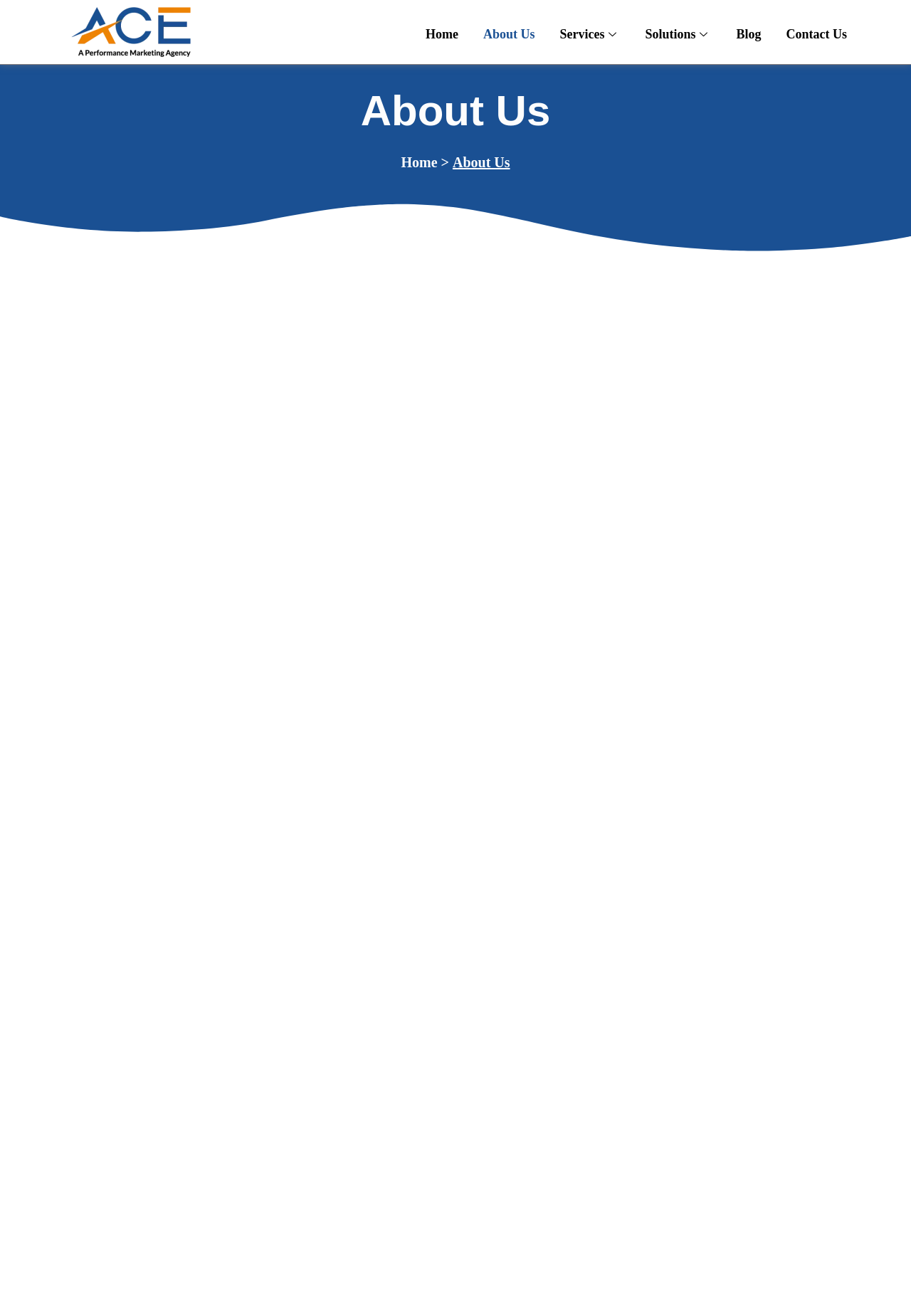Can you specify the bounding box coordinates of the area that needs to be clicked to fulfill the following instruction: "Learn about Services"?

[0.603, 0.003, 0.693, 0.049]